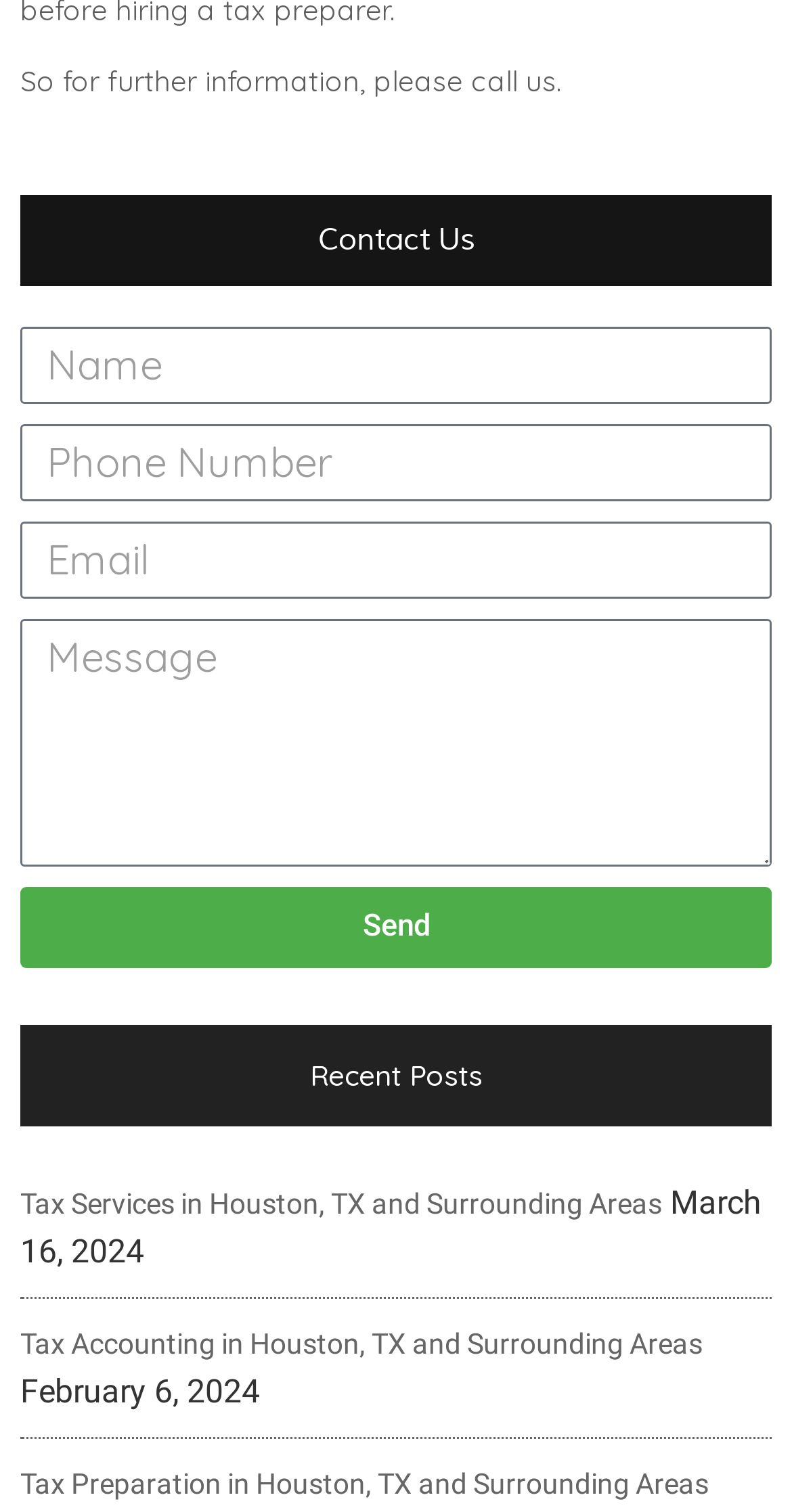Specify the bounding box coordinates of the element's region that should be clicked to achieve the following instruction: "go to uncategorized page". The bounding box coordinates consist of four float numbers between 0 and 1, in the format [left, top, right, bottom].

None